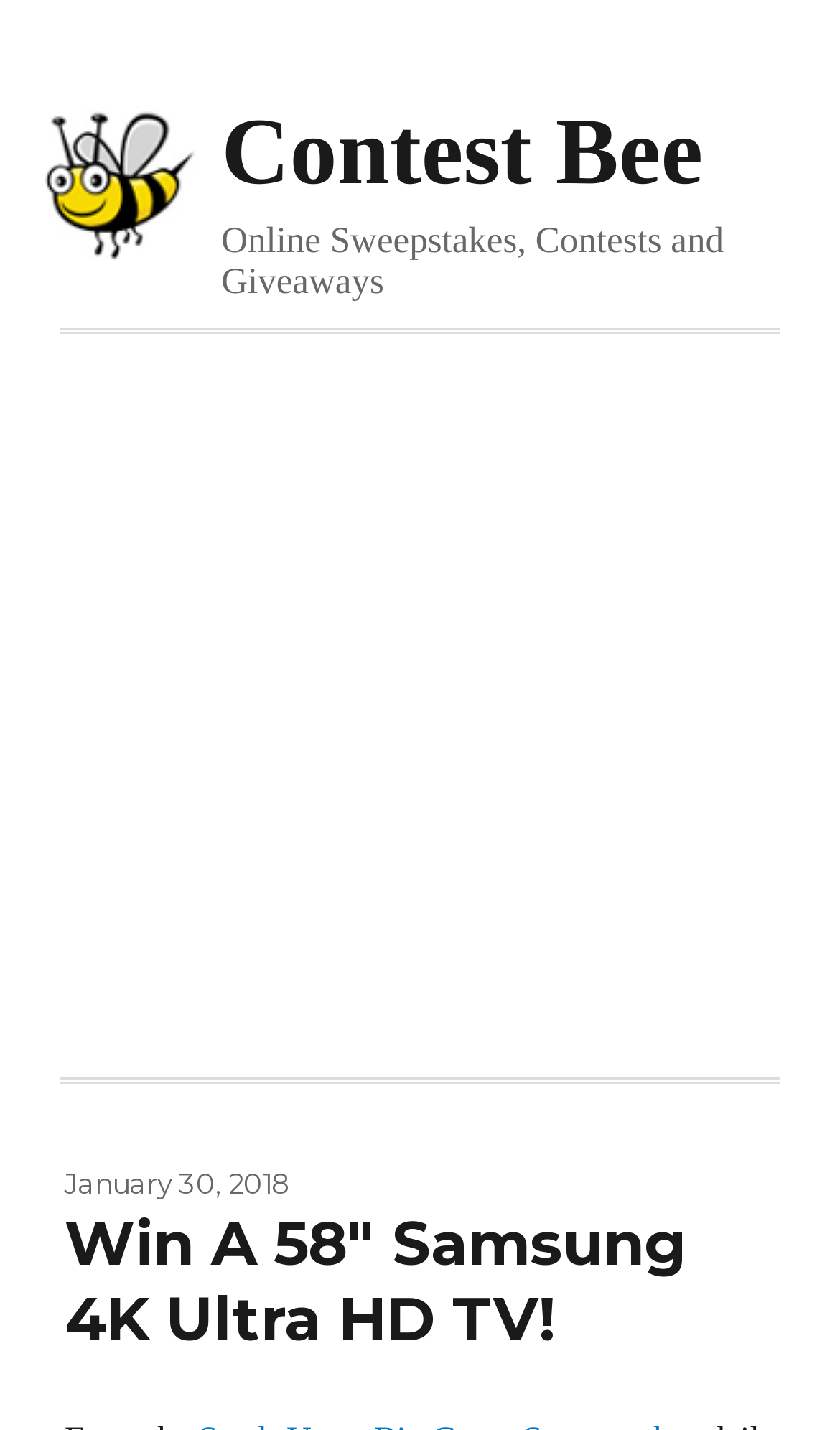Extract the main title from the webpage.

Win A 58″ Samsung 4K Ultra HD TV!